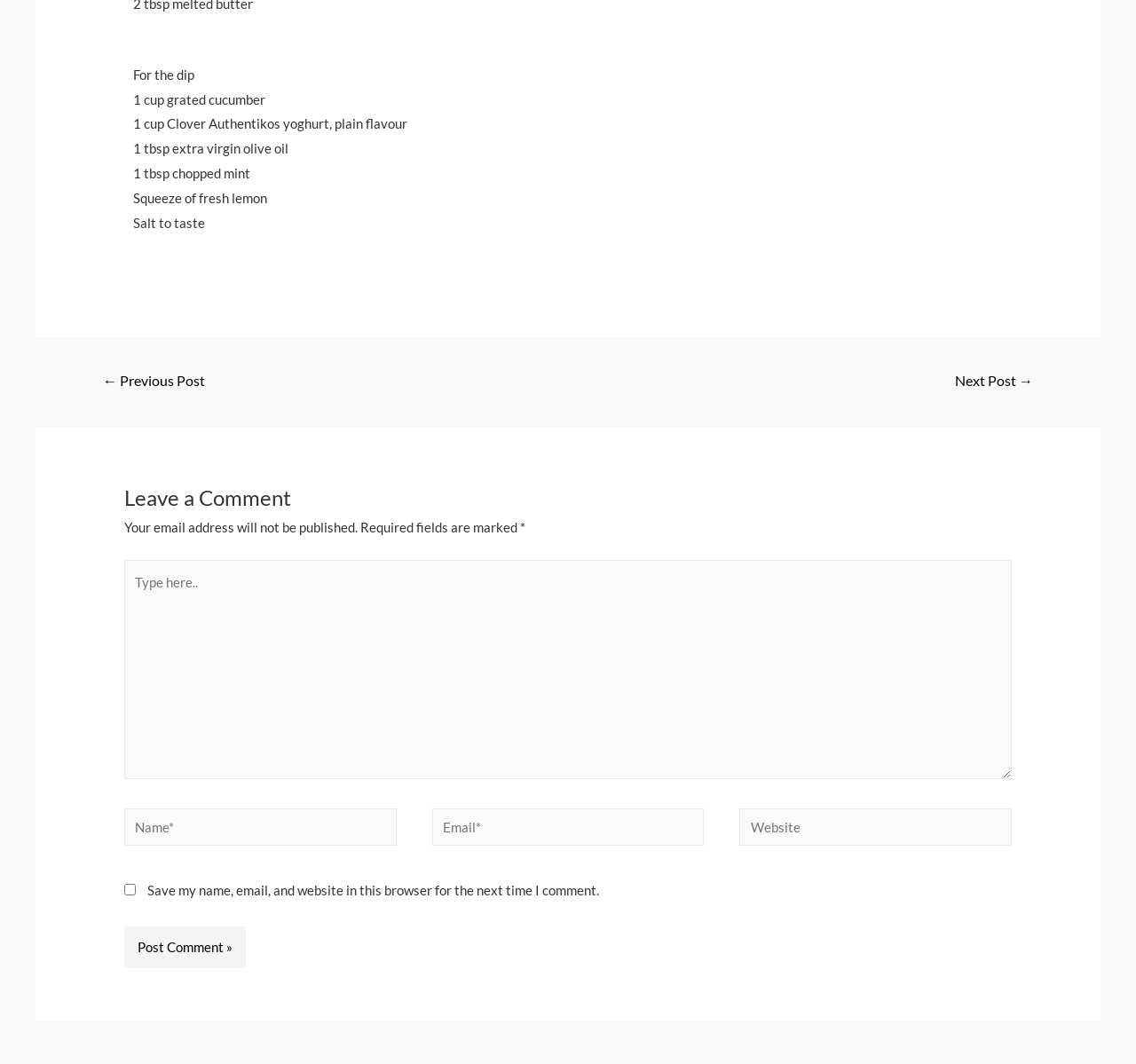Use one word or a short phrase to answer the question provided: 
What is the purpose of the checkbox?

Save comment information